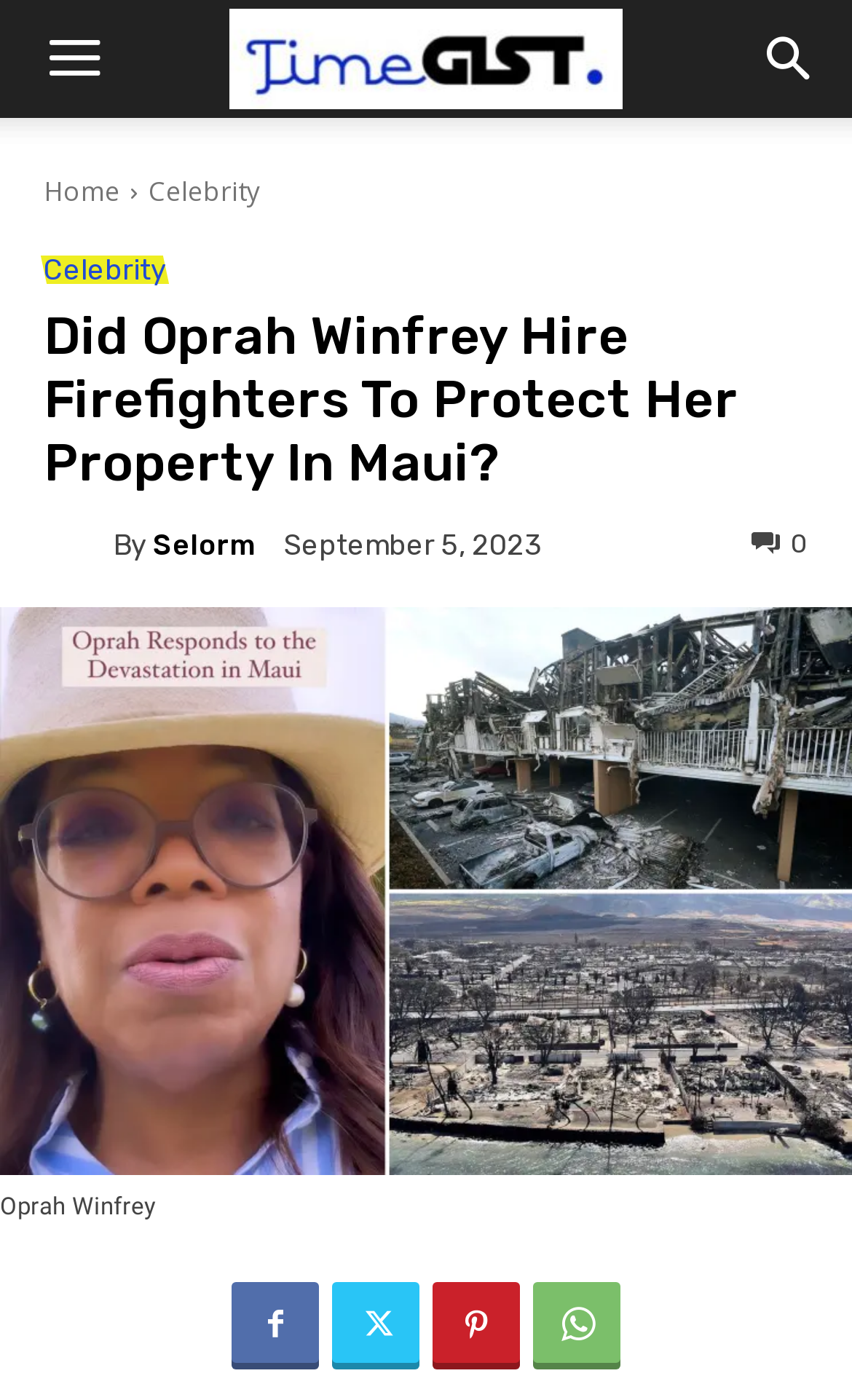What is the topic of the image in the article?
Please use the image to deliver a detailed and complete answer.

I found the topic of the image by looking at the figure element with the image and the adjacent figcaption element with the text 'Oprah Winfrey', which suggests that the image is related to Oprah Winfrey and Maui firefighters.